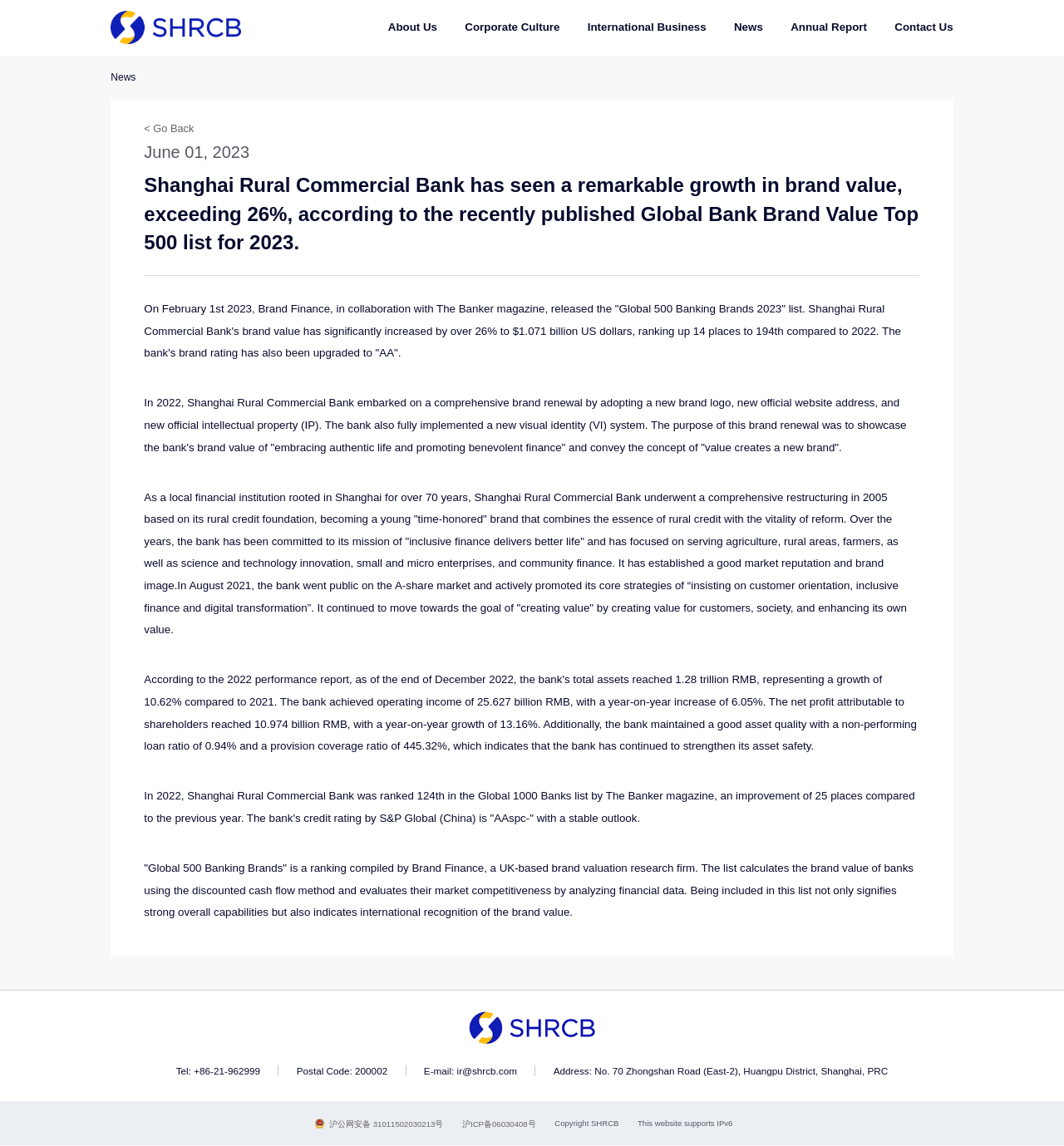Find the bounding box of the web element that fits this description: "International Business".

[0.552, 0.0, 0.664, 0.048]